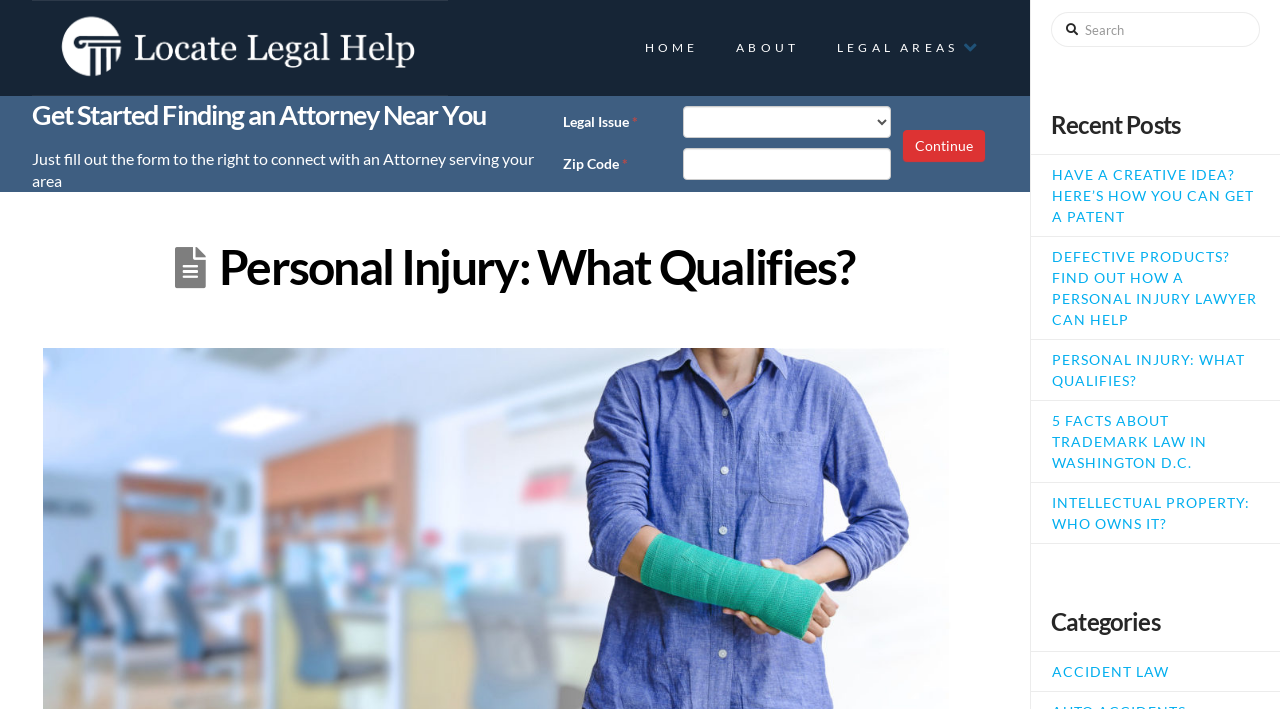Using the image as a reference, answer the following question in as much detail as possible:
What type of content is listed under 'Recent Posts'?

The 'Recent Posts' section lists several links with titles related to legal topics, such as patents, personal injury, and intellectual property. This suggests that the content listed under 'Recent Posts' is a collection of legal articles or blog posts.